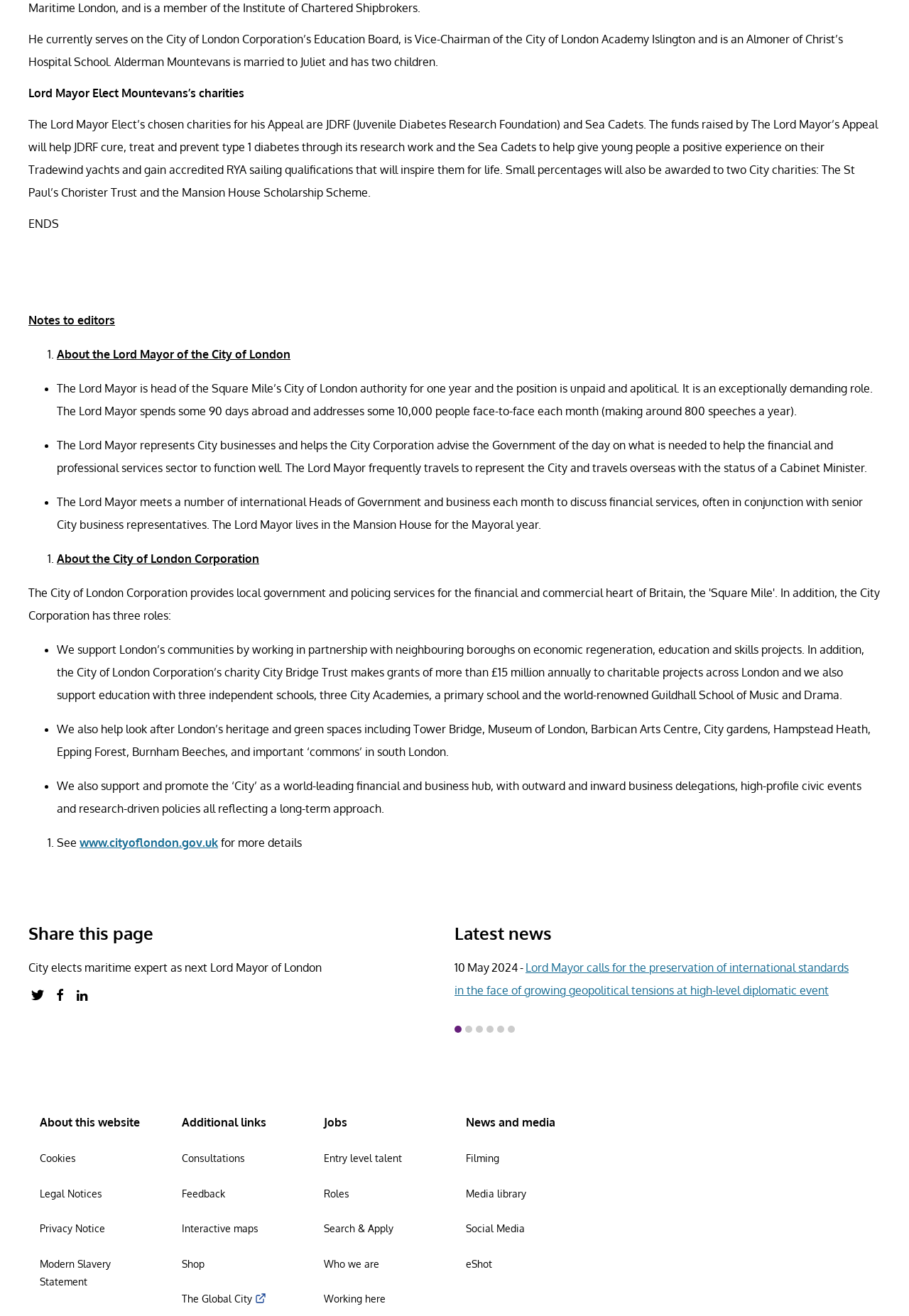Please identify the bounding box coordinates of the clickable element to fulfill the following instruction: "Visit the City of London Corporation's website". The coordinates should be four float numbers between 0 and 1, i.e., [left, top, right, bottom].

[0.088, 0.635, 0.24, 0.646]